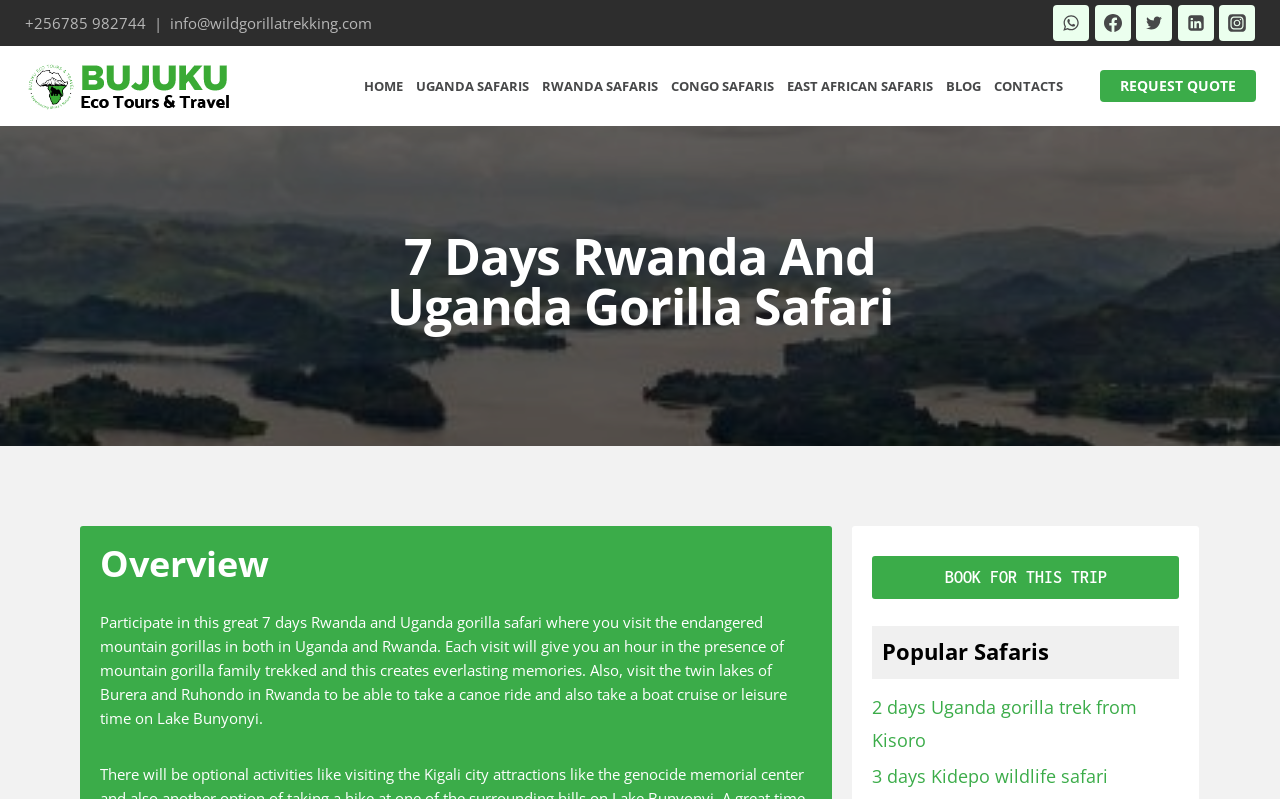Determine the coordinates of the bounding box that should be clicked to complete the instruction: "Contact us through WhatsApp". The coordinates should be represented by four float numbers between 0 and 1: [left, top, right, bottom].

[0.823, 0.006, 0.851, 0.051]